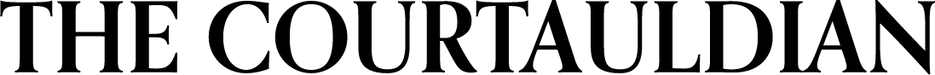Describe all the visual components present in the image.

The image displays the logo of "The Courtauldian," featuring the publication's name in bold, elegant typography. The design emphasizes sophistication and professionalism, reflective of the content that explores various aspects of art and cultural commentary. This logo is prominently positioned at the top of an article discussing the significant legal case of Hermès International v. Mason Rothschild, which investigates the complexities of NFTs and copyright issues in the contemporary art world.